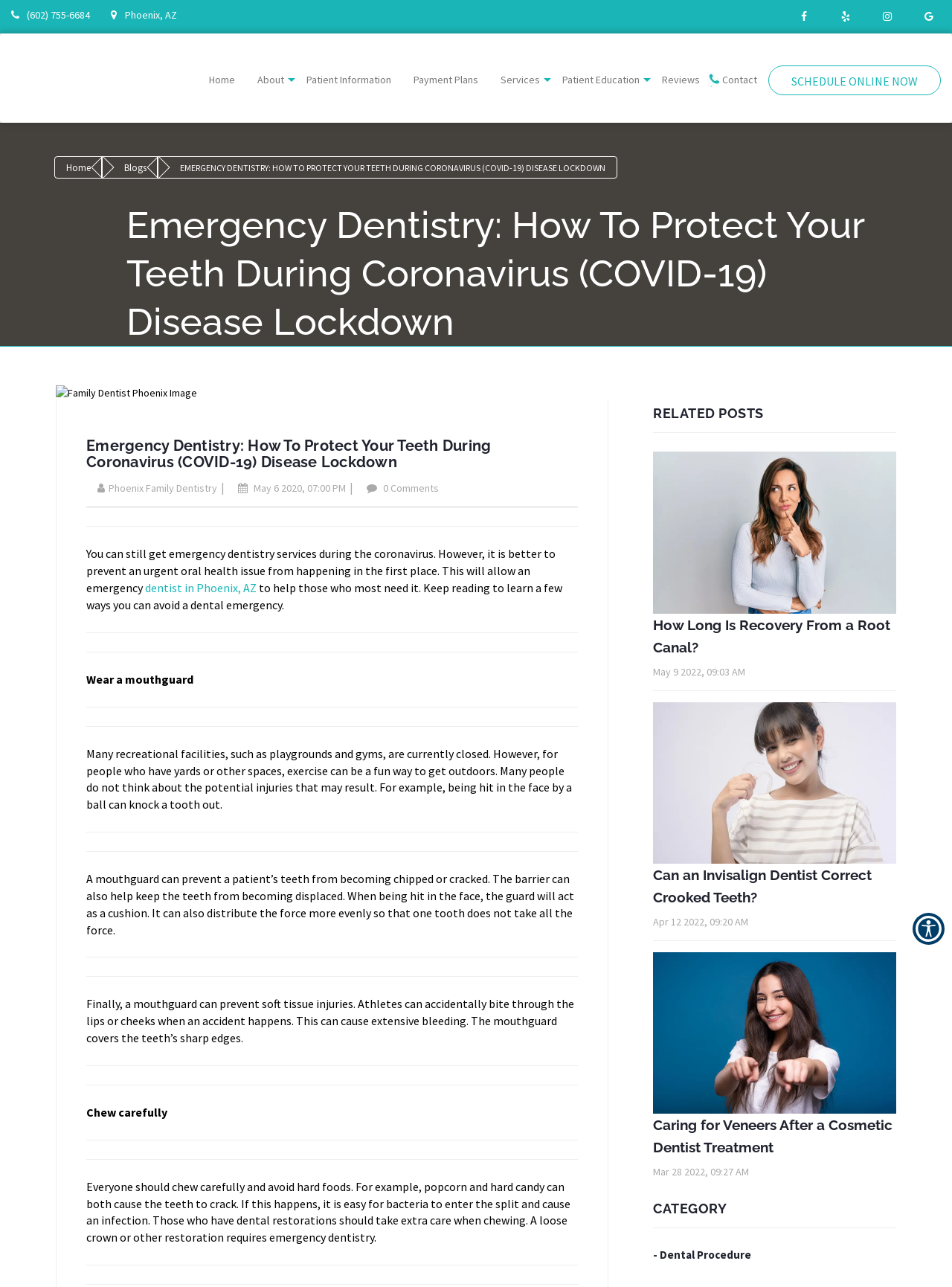Answer succinctly with a single word or phrase:
What is the purpose of wearing a mouthguard?

To prevent teeth from becoming chipped or cracked